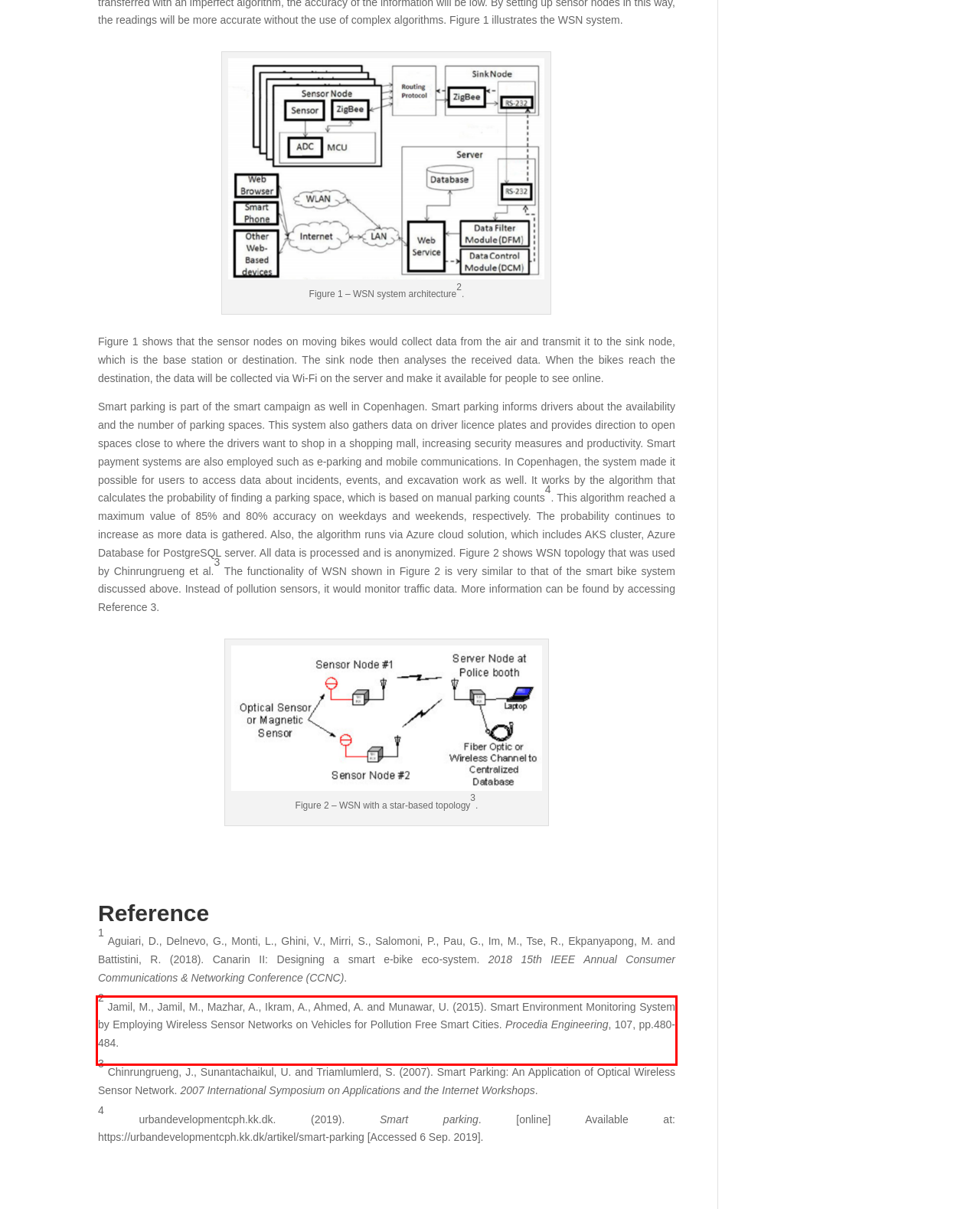Using the webpage screenshot, recognize and capture the text within the red bounding box.

2 Jamil, M., Jamil, M., Mazhar, A., Ikram, A., Ahmed, A. and Munawar, U. (2015). Smart Environment Monitoring System by Employing Wireless Sensor Networks on Vehicles for Pollution Free Smart Cities. Procedia Engineering, 107, pp.480-484.